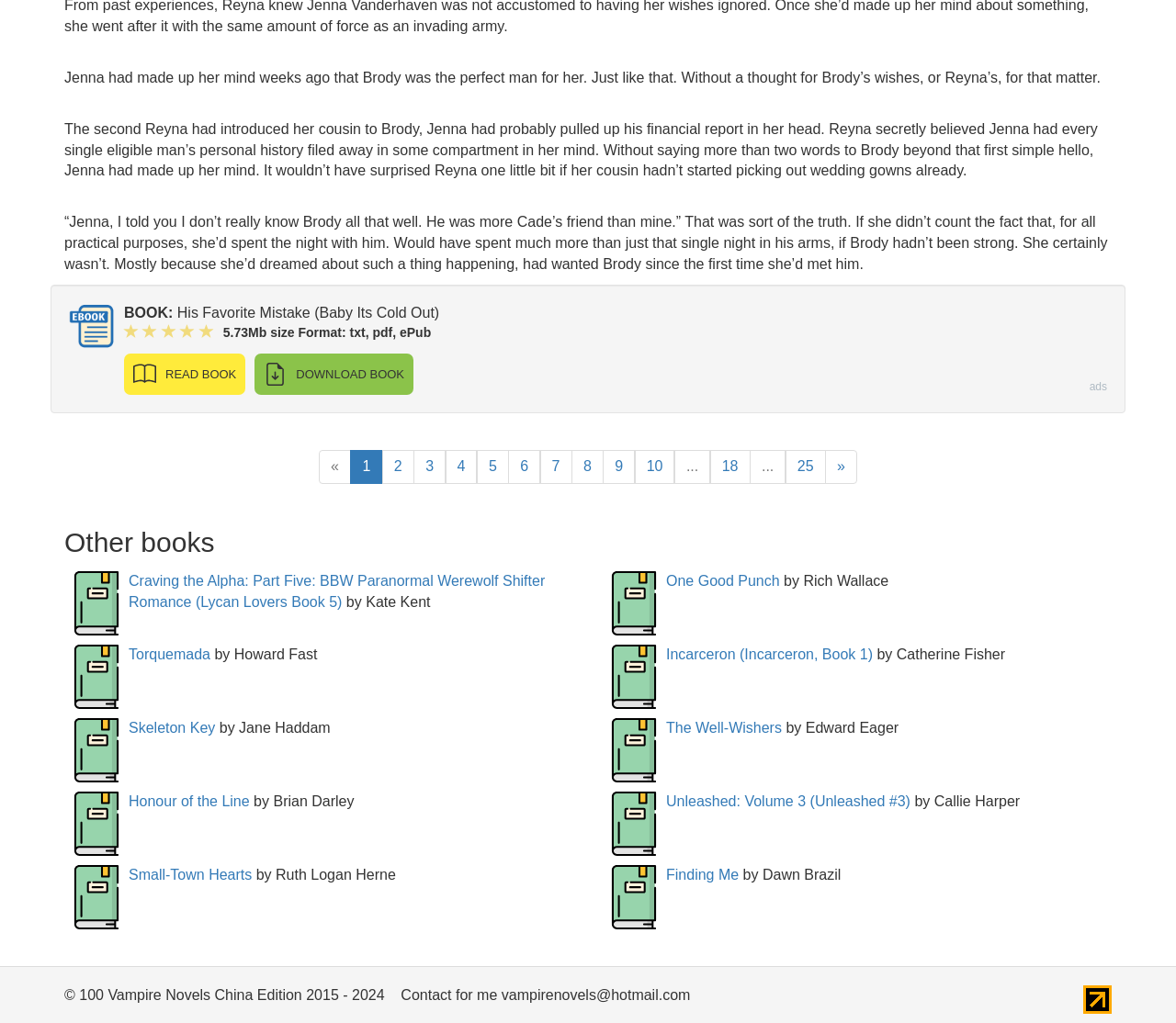Locate the bounding box coordinates of the clickable part needed for the task: "Contact the website administrator".

[0.426, 0.965, 0.587, 0.98]